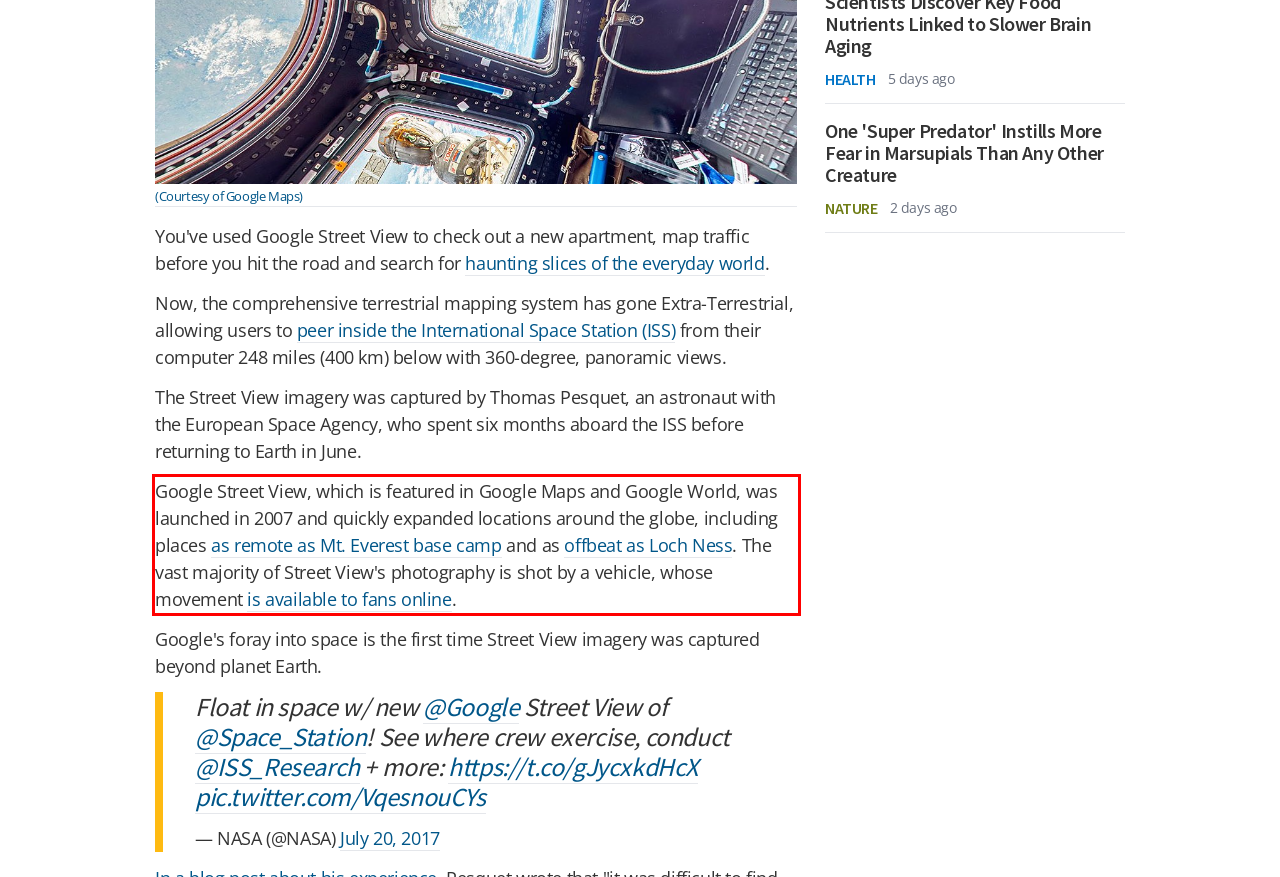Extract and provide the text found inside the red rectangle in the screenshot of the webpage.

Google Street View, which is featured in Google Maps and Google World, was launched in 2007 and quickly expanded locations around the globe, including places as remote as Mt. Everest base camp and as offbeat as Loch Ness. The vast majority of Street View's photography is shot by a vehicle, whose movement is available to fans online.